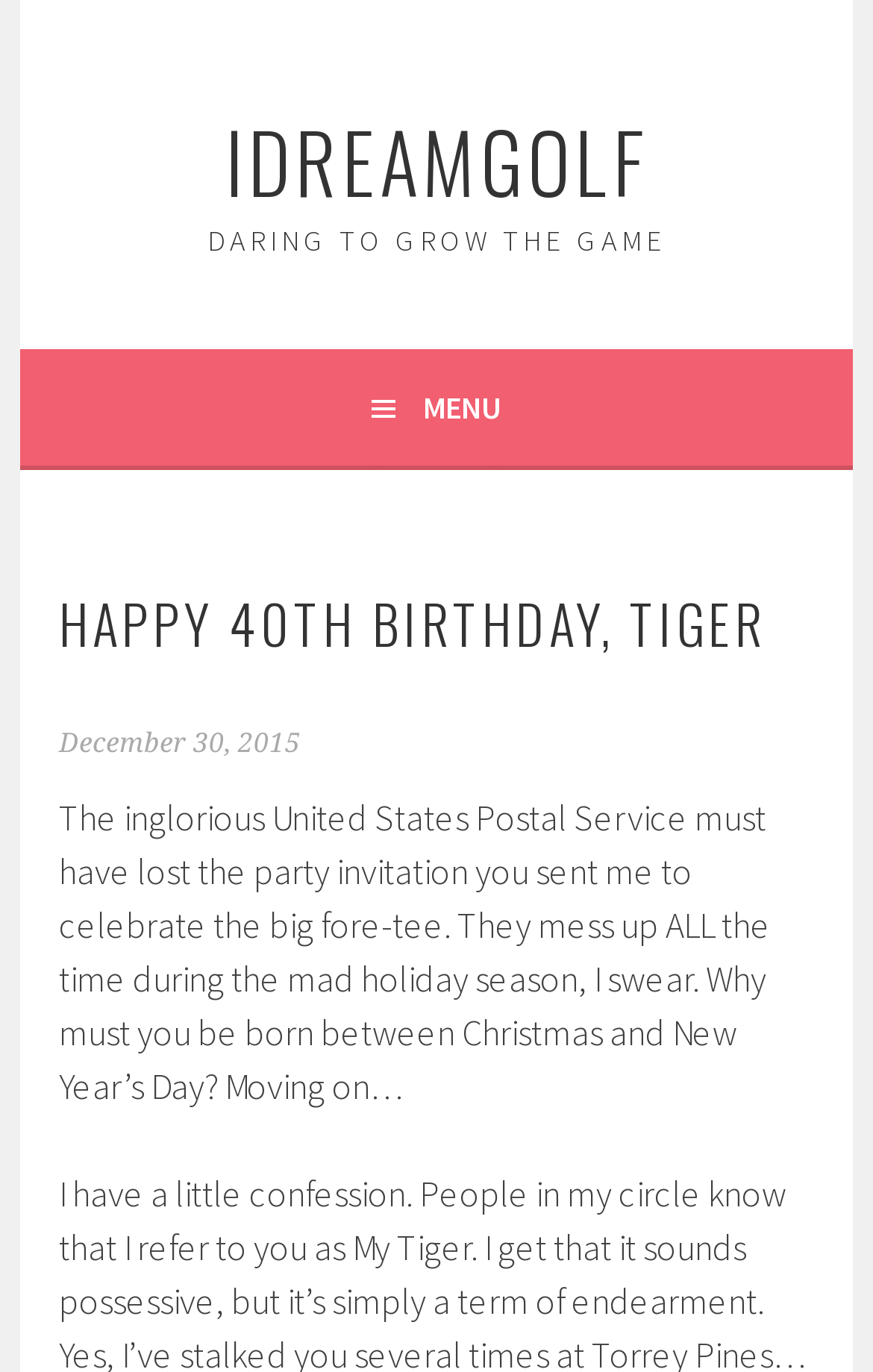Using the information from the screenshot, answer the following question thoroughly:
What is the theme of the webpage?

The theme of the webpage can be inferred from the heading element 'HAPPY 40TH BIRTHDAY, TIGER' which suggests that the webpage is celebrating someone's 40th birthday.